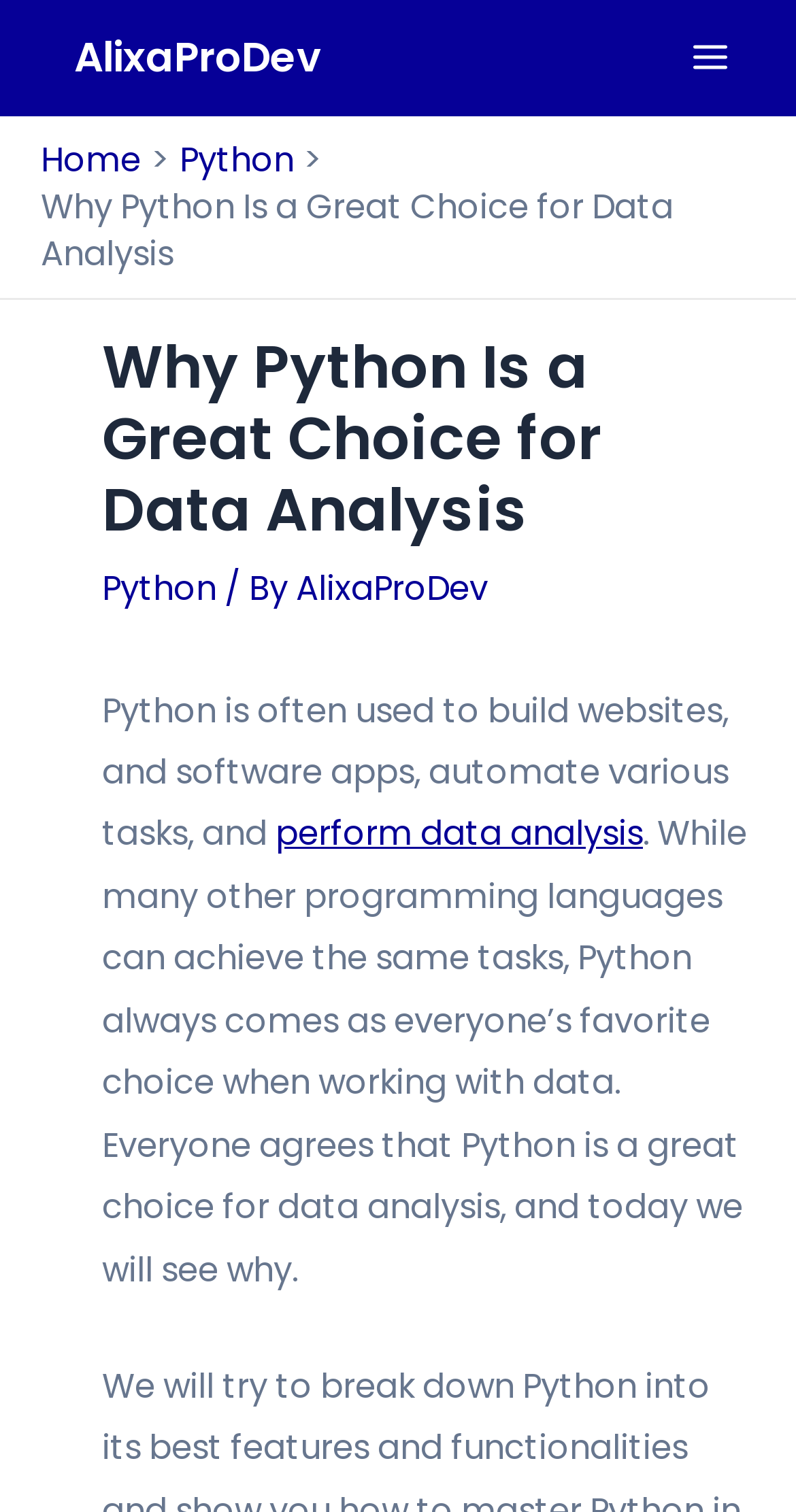Describe every aspect of the webpage in a detailed manner.

The webpage is about why Python is a great choice for data analysis. At the top left, there is a link to "AlixaProDev" and a button labeled "Main Menu" with an image icon to its right. Below these elements, there is a navigation section with breadcrumbs, containing links to "Home" and "Python". 

Next to the breadcrumbs, there is a heading that reads "Why Python Is a Great Choice for Data Analysis" with a link to "Python" and the author's name "AlixaProDev" below it. The main content of the webpage starts with a paragraph that explains how Python is often used for various tasks, including data analysis. The text mentions that while other programming languages can achieve the same tasks, Python is always the preferred choice when working with data. The paragraph continues to explain why Python is a great choice for data analysis.